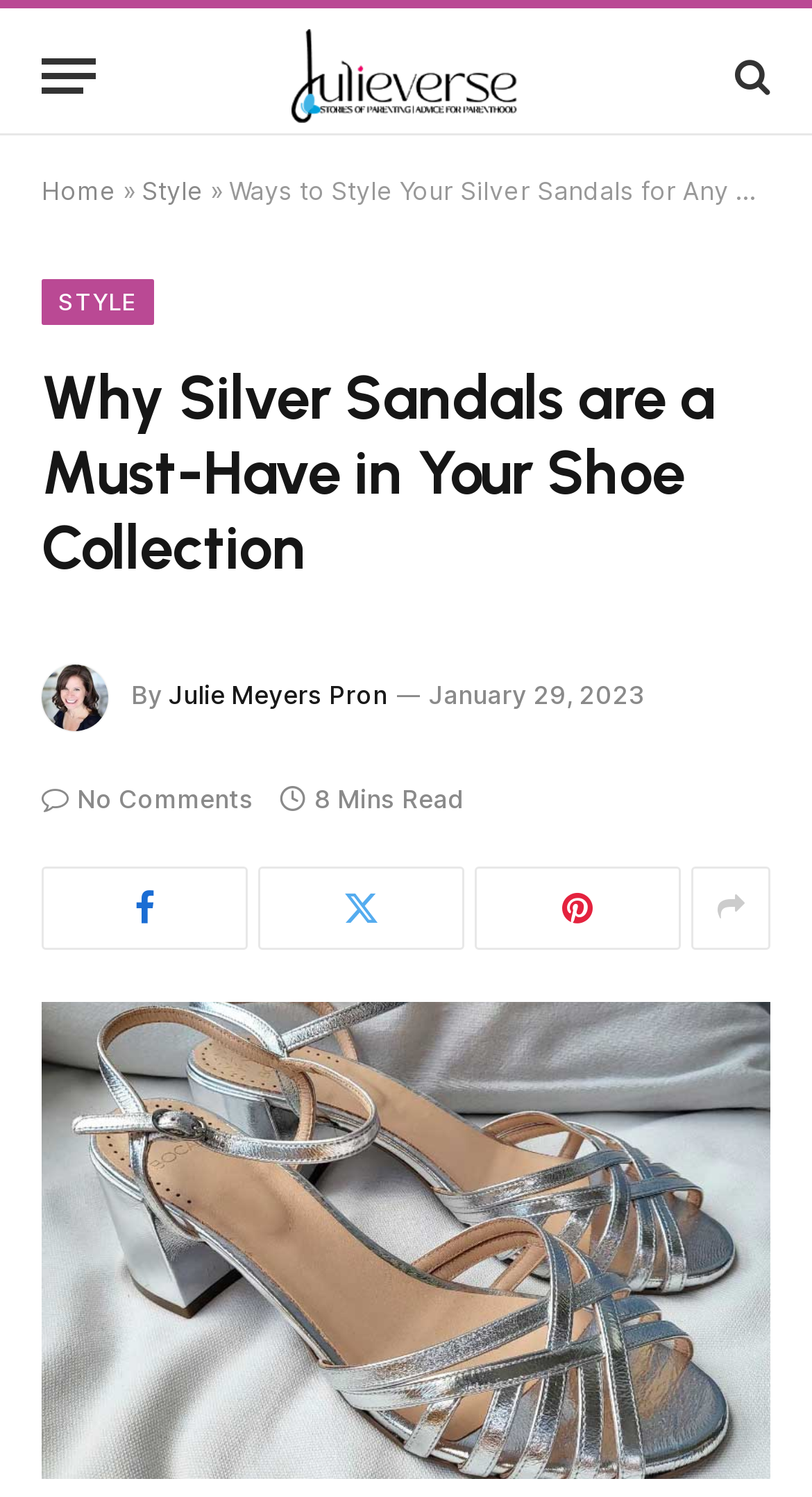Bounding box coordinates are specified in the format (top-left x, top-left y, bottom-right x, bottom-right y). All values are floating point numbers bounded between 0 and 1. Please provide the bounding box coordinate of the region this sentence describes: title="Show More Social Sharing"

[0.851, 0.579, 0.949, 0.634]